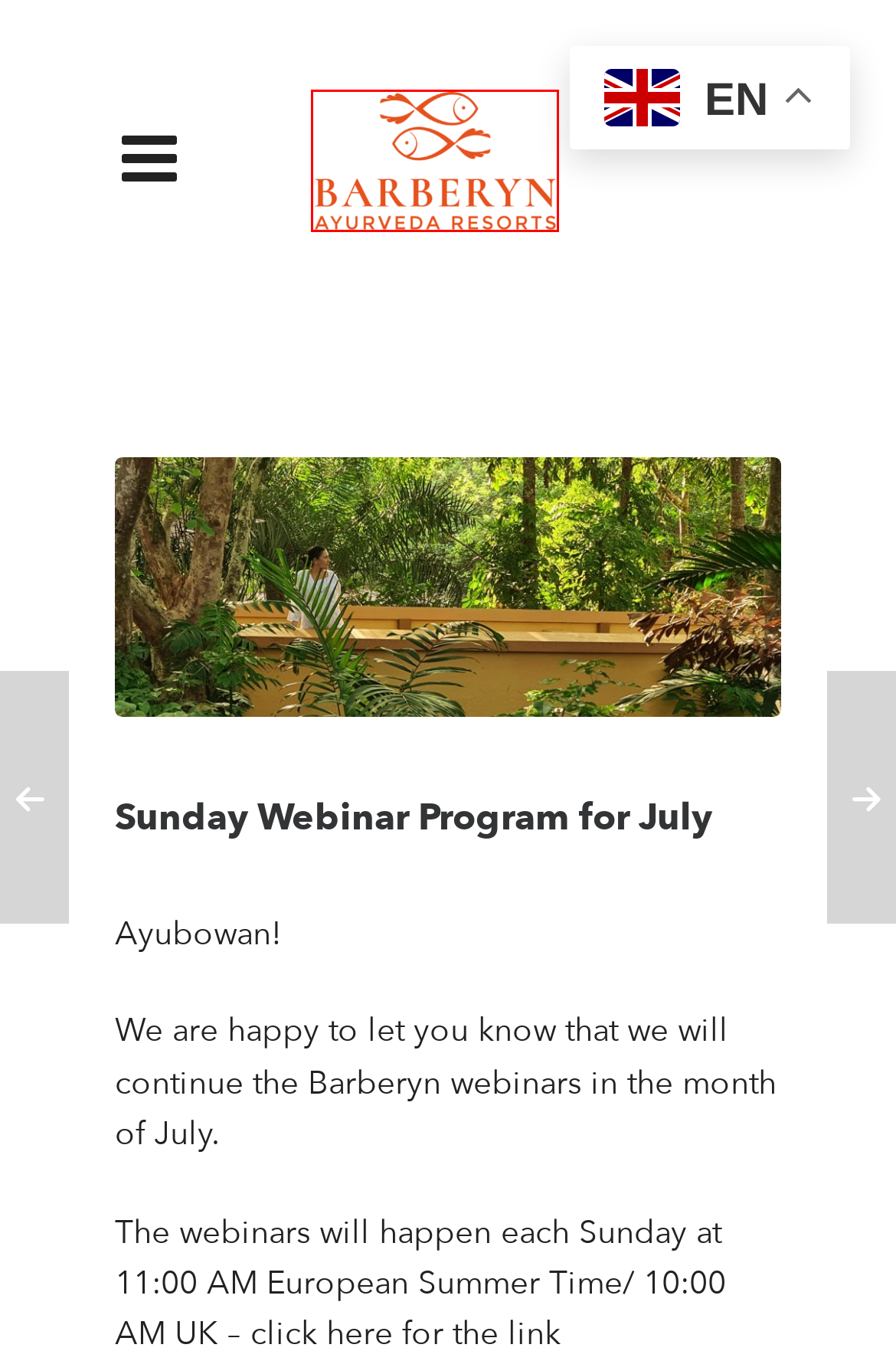Observe the webpage screenshot and focus on the red bounding box surrounding a UI element. Choose the most appropriate webpage description that corresponds to the new webpage after clicking the element in the bounding box. Here are the candidates:
A. Barberyn Webinar Video: Tranquility through Meditation | Barberyn Ayurveda Resorts
B. #July | Barberyn Ayurveda Resorts
C. Ayurveda | Barberyn Ayurveda Resorts
D. Launch Meeting - Zoom
E. #webinars# | Barberyn Ayurveda Resorts
F. Meditation | Barberyn Ayurveda Resorts
G. Barberyn Ayurveda Resorts Experience authentic Ayurveda in Sri Lanka
H. Webinar Video: Ayurveda Cooking Demonstration | Barberyn Ayurveda Resorts

G